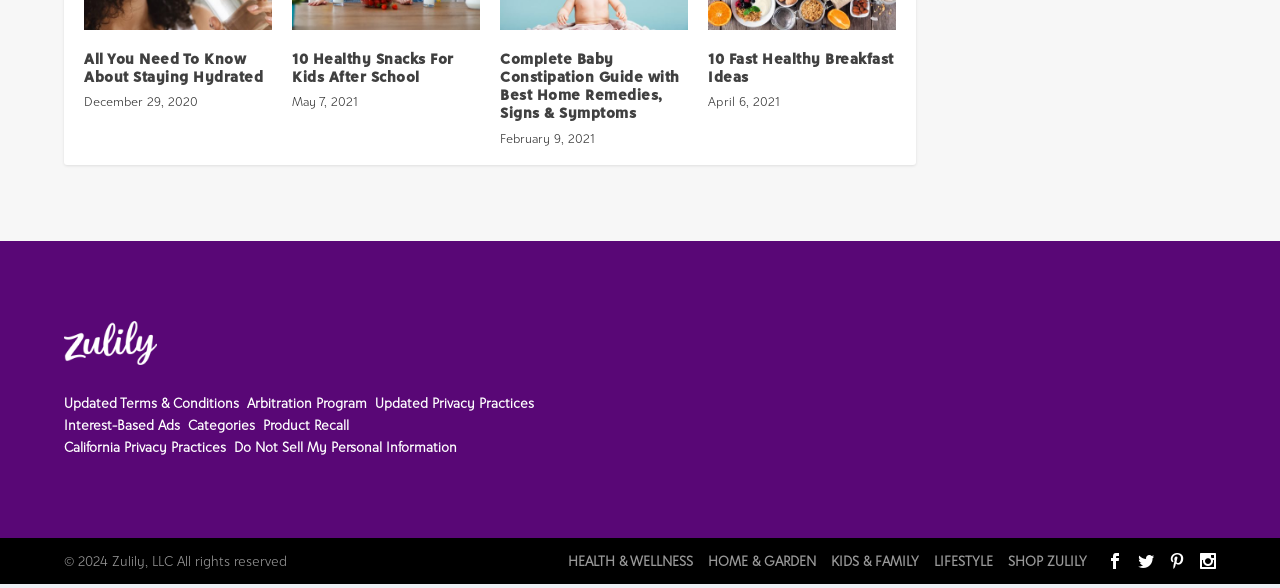Based on the image, please elaborate on the answer to the following question:
How many article headings are on this page?

I counted the number of heading elements on the page, which are 'All You Need To Know About Staying Hydrated', '10 Healthy Snacks For Kids After School', 'Complete Baby Constipation Guide with Best Home Remedies, Signs & Symptoms', and '10 Fast Healthy Breakfast Ideas'. There are 4 headings in total.